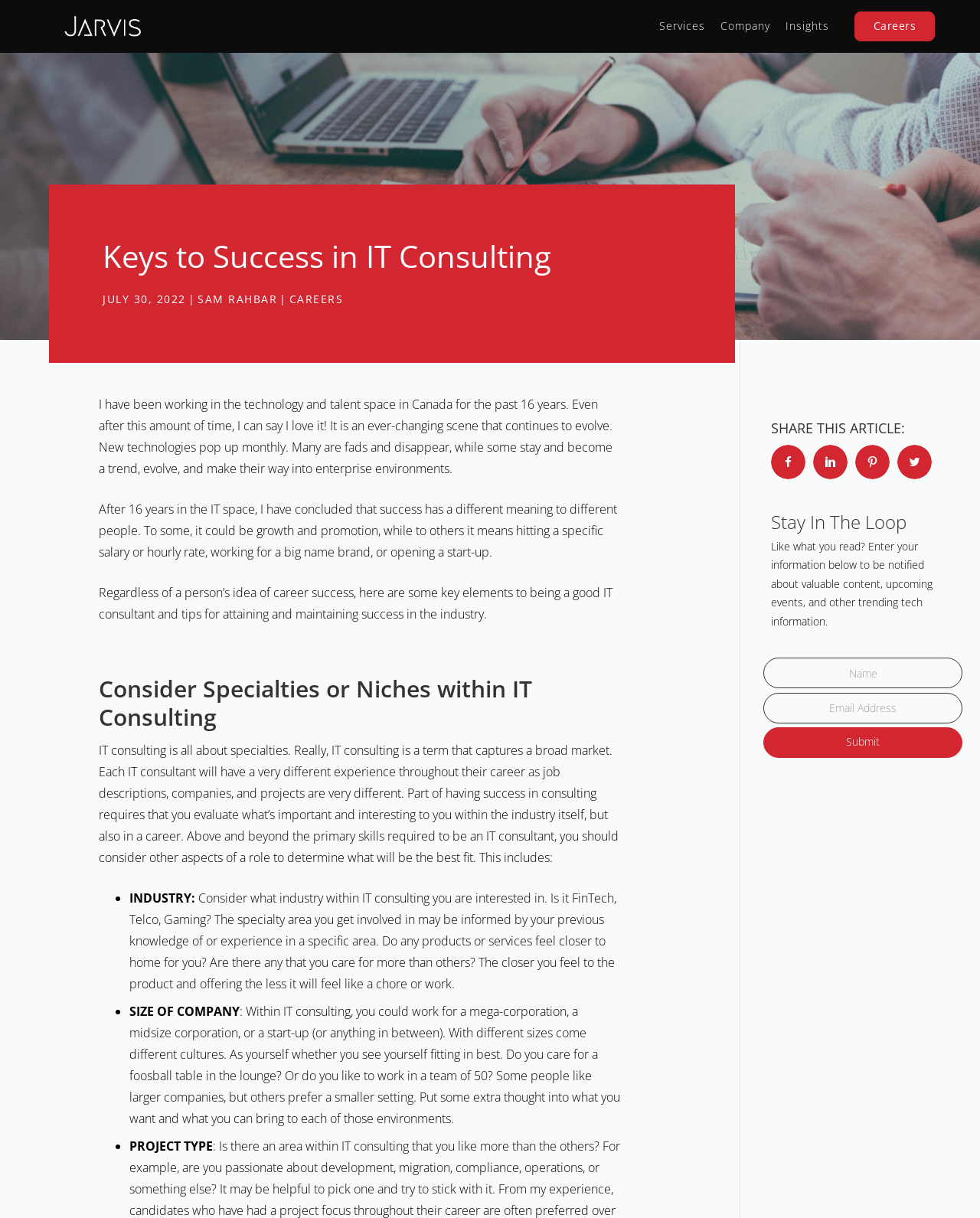Please specify the bounding box coordinates of the clickable region necessary for completing the following instruction: "Click on the 'Services' link". The coordinates must consist of four float numbers between 0 and 1, i.e., [left, top, right, bottom].

[0.665, 0.008, 0.727, 0.036]